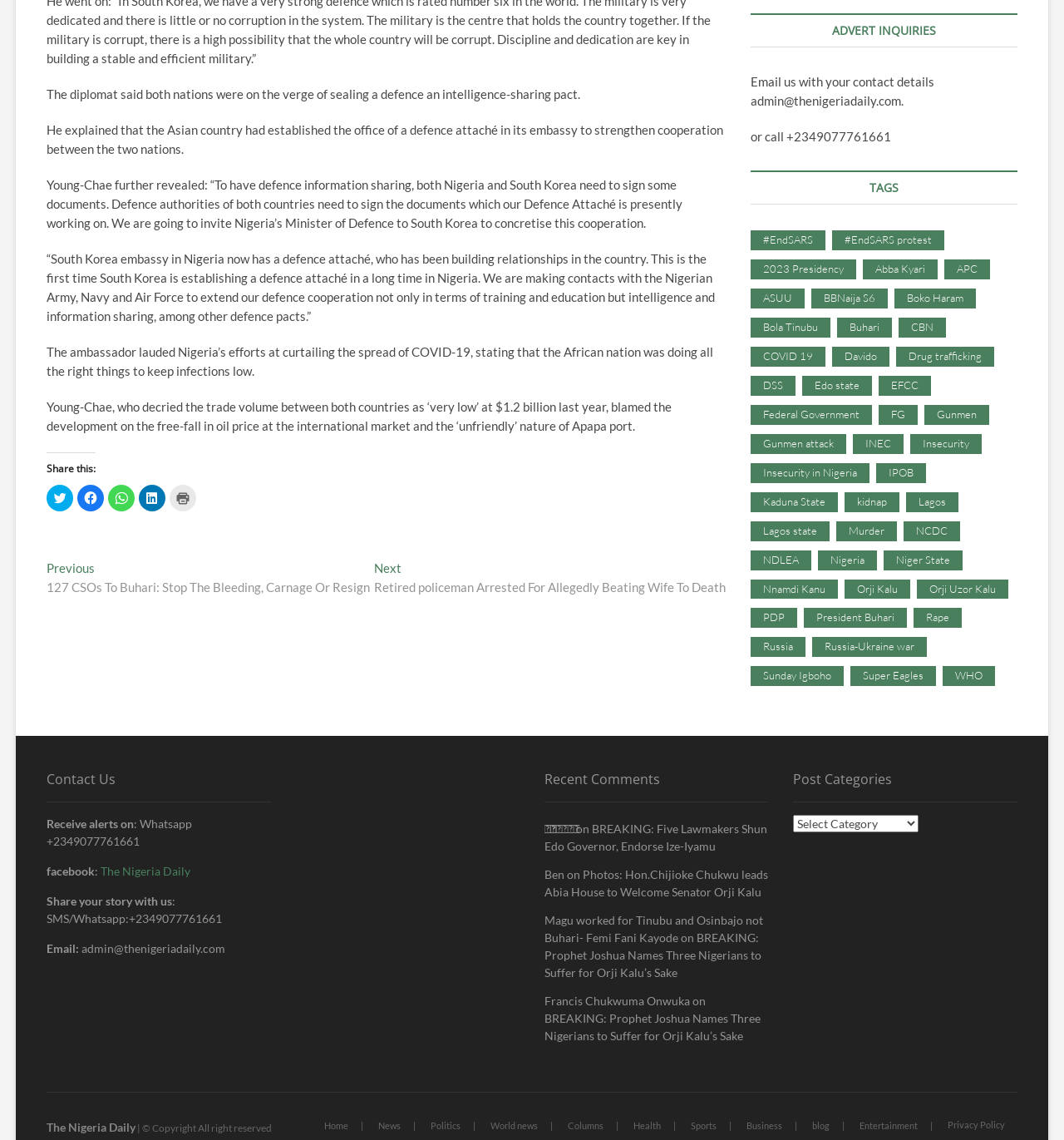Please analyze the image and give a detailed answer to the question:
How many tags are listed on the webpage?

The webpage has a 'TAGS' section with 22 tags listed, including #EndSARS, #EndSARS protest, 2023 Presidency, and others.